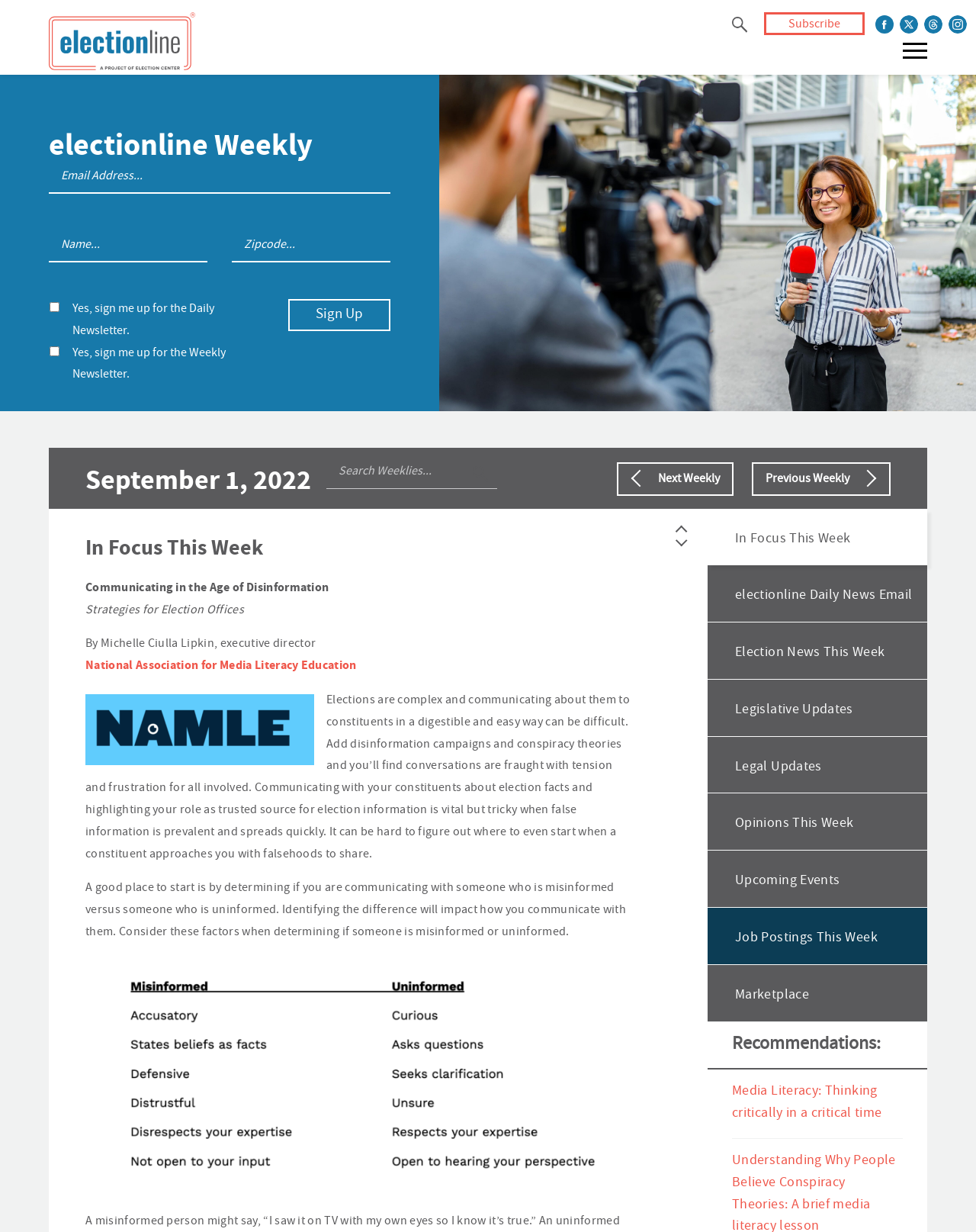Pinpoint the bounding box coordinates of the clickable area needed to execute the instruction: "Read the article about communicating in the age of disinformation". The coordinates should be specified as four float numbers between 0 and 1, i.e., [left, top, right, bottom].

[0.088, 0.47, 0.337, 0.485]